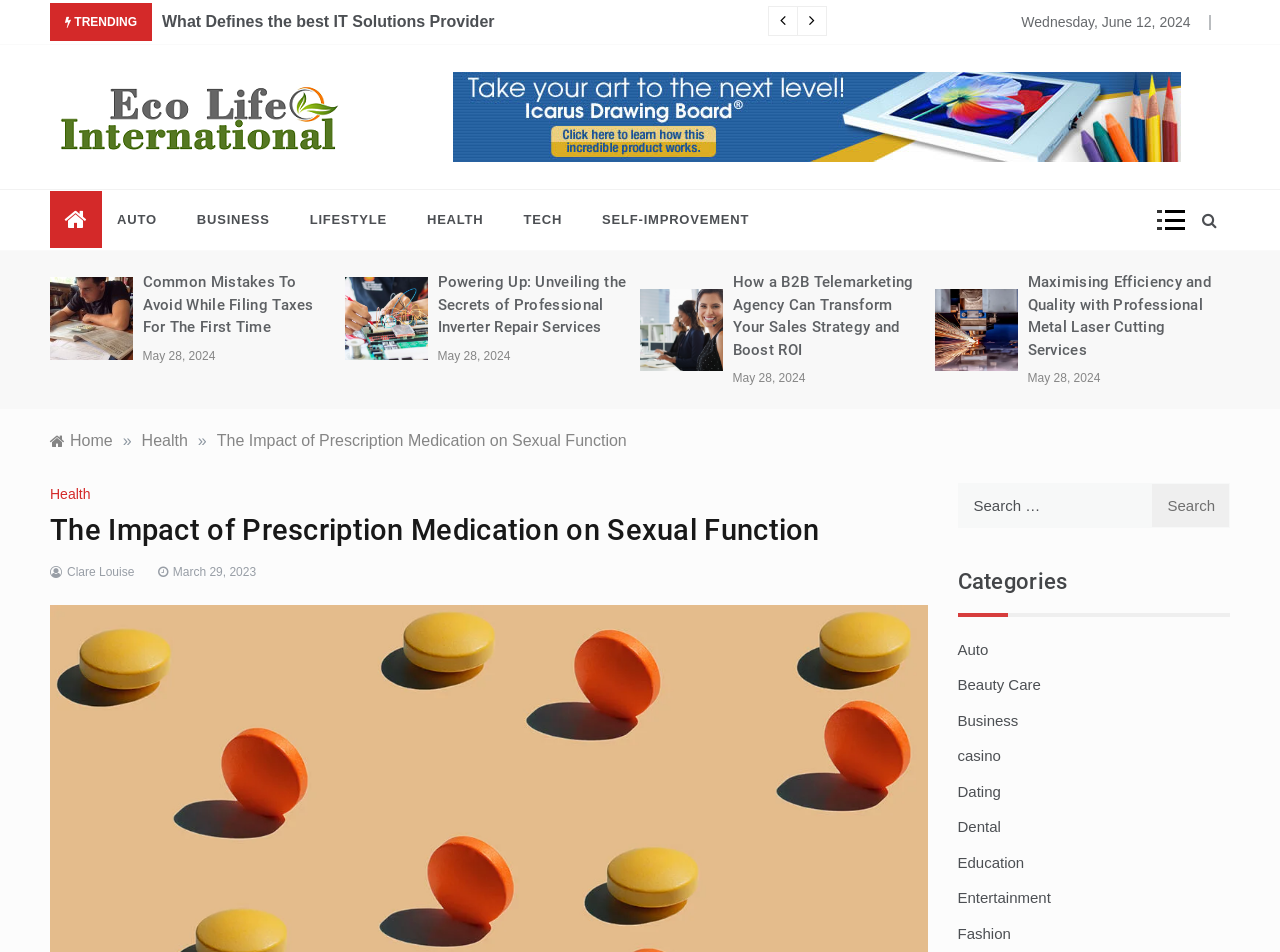How many trending articles are listed on the webpage?
Provide an in-depth and detailed explanation in response to the question.

I counted the number of headings under the 'TRENDING' static text element and found that there are three trending articles listed on the webpage, which are 'Powering Up: Unveiling the Secrets of Professional Inverter Repair Services', 'How a B2B Telemarketing Agency Can Transform Your Sales Strategy and Boost ROI', and 'Maximising Efficiency and Quality with Professional Metal Laser Cutting Services'.